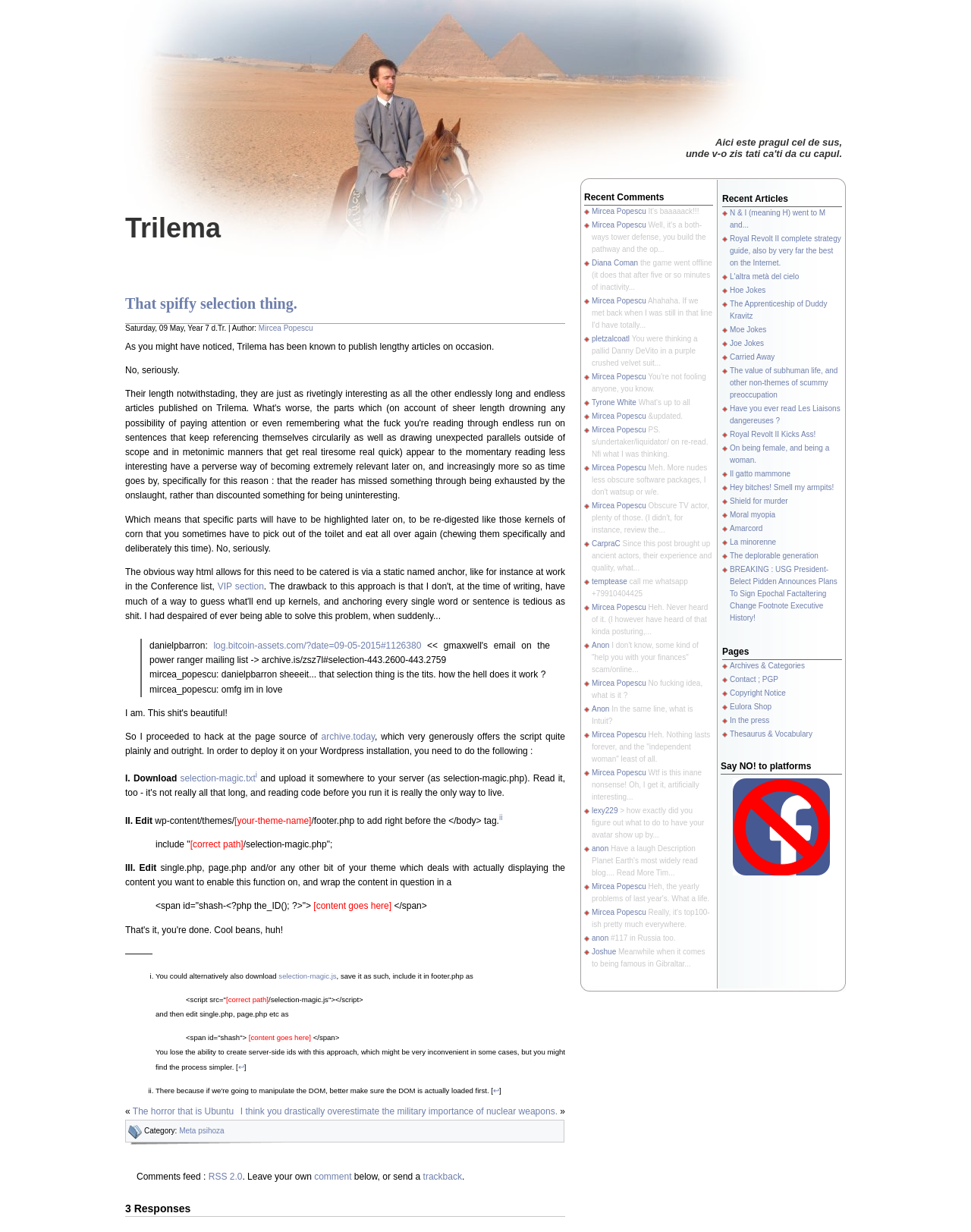Please determine the bounding box coordinates of the element's region to click in order to carry out the following instruction: "Visit the 'VIP section'". The coordinates should be four float numbers between 0 and 1, i.e., [left, top, right, bottom].

[0.224, 0.472, 0.272, 0.481]